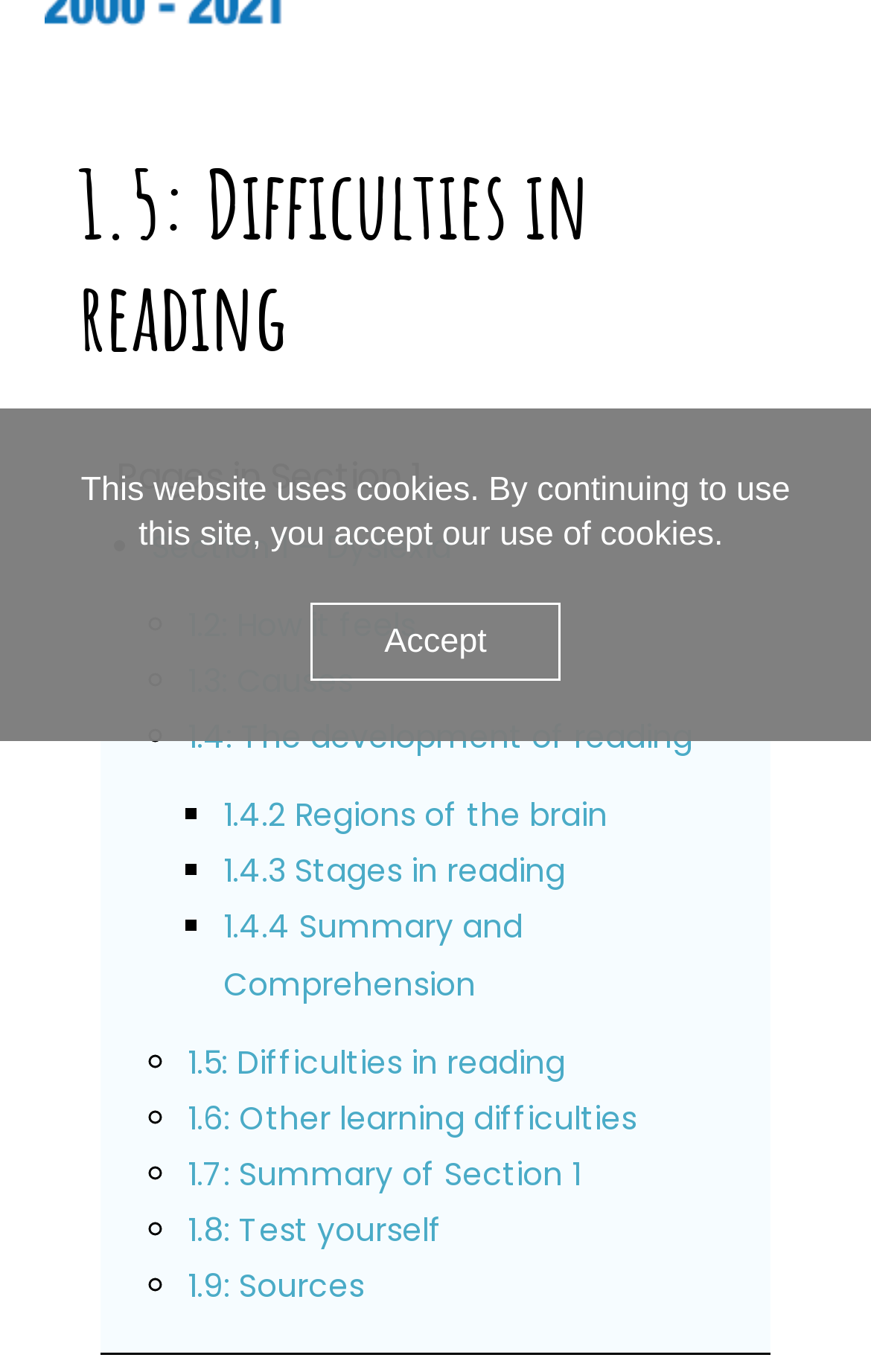Determine the bounding box coordinates for the UI element described. Format the coordinates as (top-left x, top-left y, bottom-right x, bottom-right y) and ensure all values are between 0 and 1. Element description: 1.3: Causes

[0.215, 0.48, 0.405, 0.512]